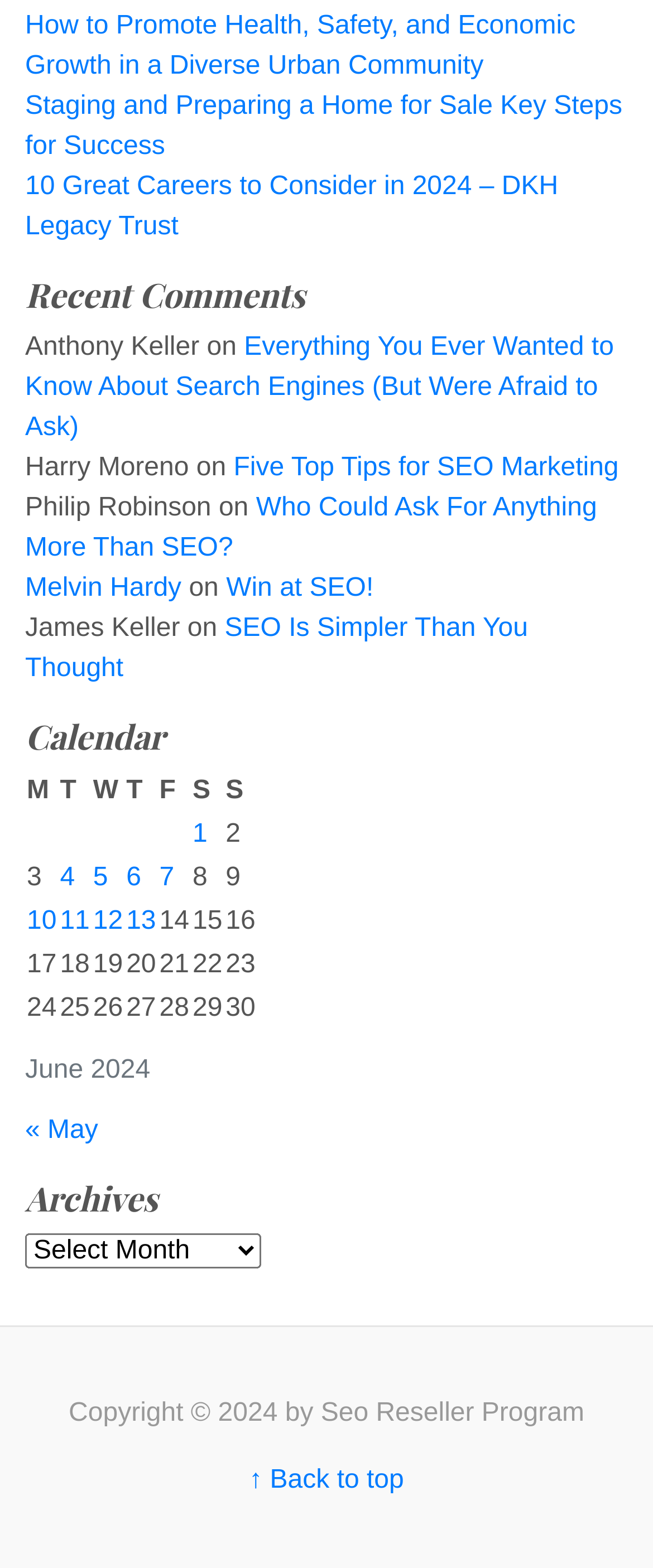Can you find the bounding box coordinates for the element that needs to be clicked to execute this instruction: "Click on the link 'How to Promote Health, Safety, and Economic Growth in a Diverse Urban Community'"? The coordinates should be given as four float numbers between 0 and 1, i.e., [left, top, right, bottom].

[0.038, 0.007, 0.881, 0.051]